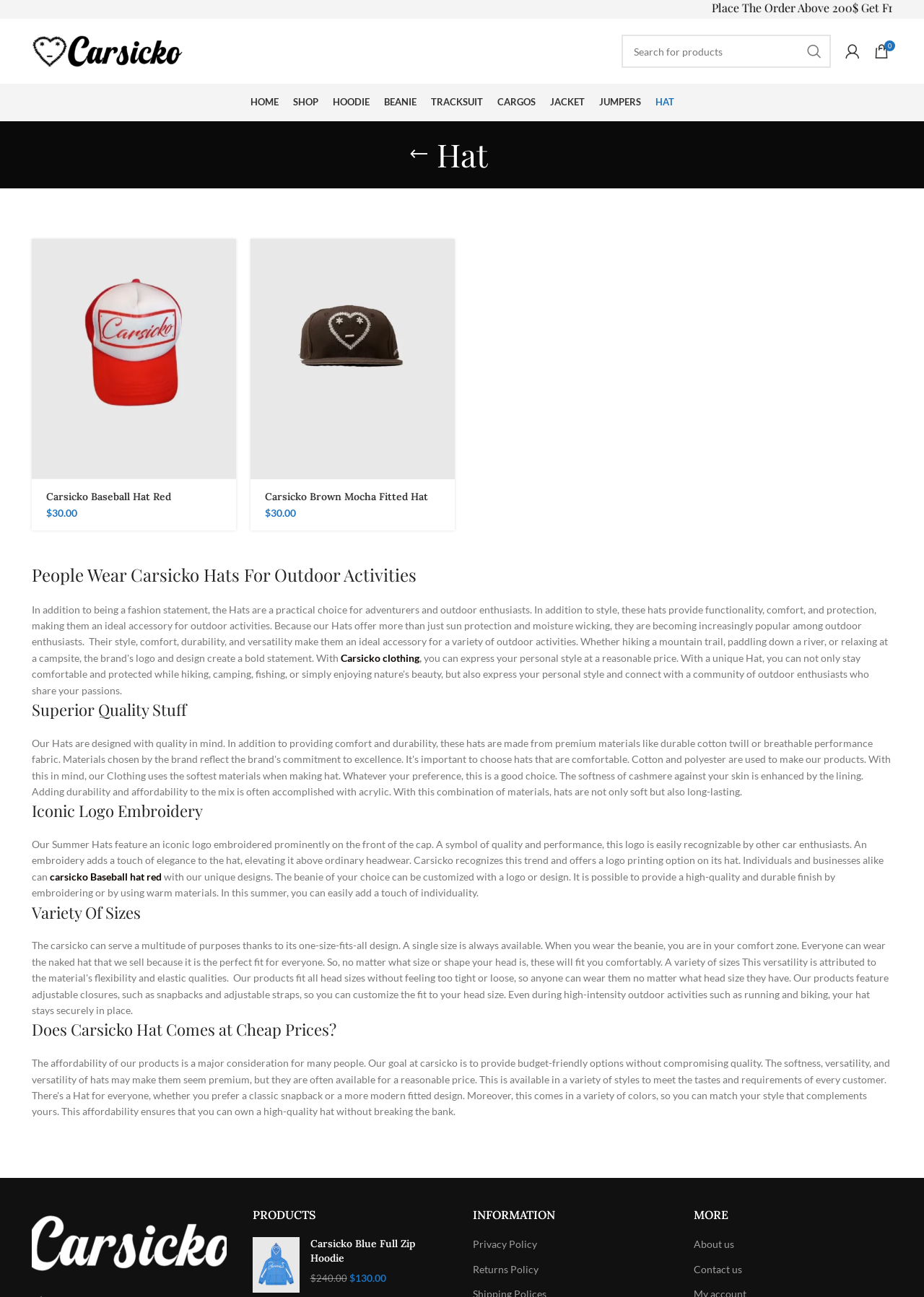Using the format (top-left x, top-left y, bottom-right x, bottom-right y), provide the bounding box coordinates for the described UI element. All values should be floating point numbers between 0 and 1: February 2010

None